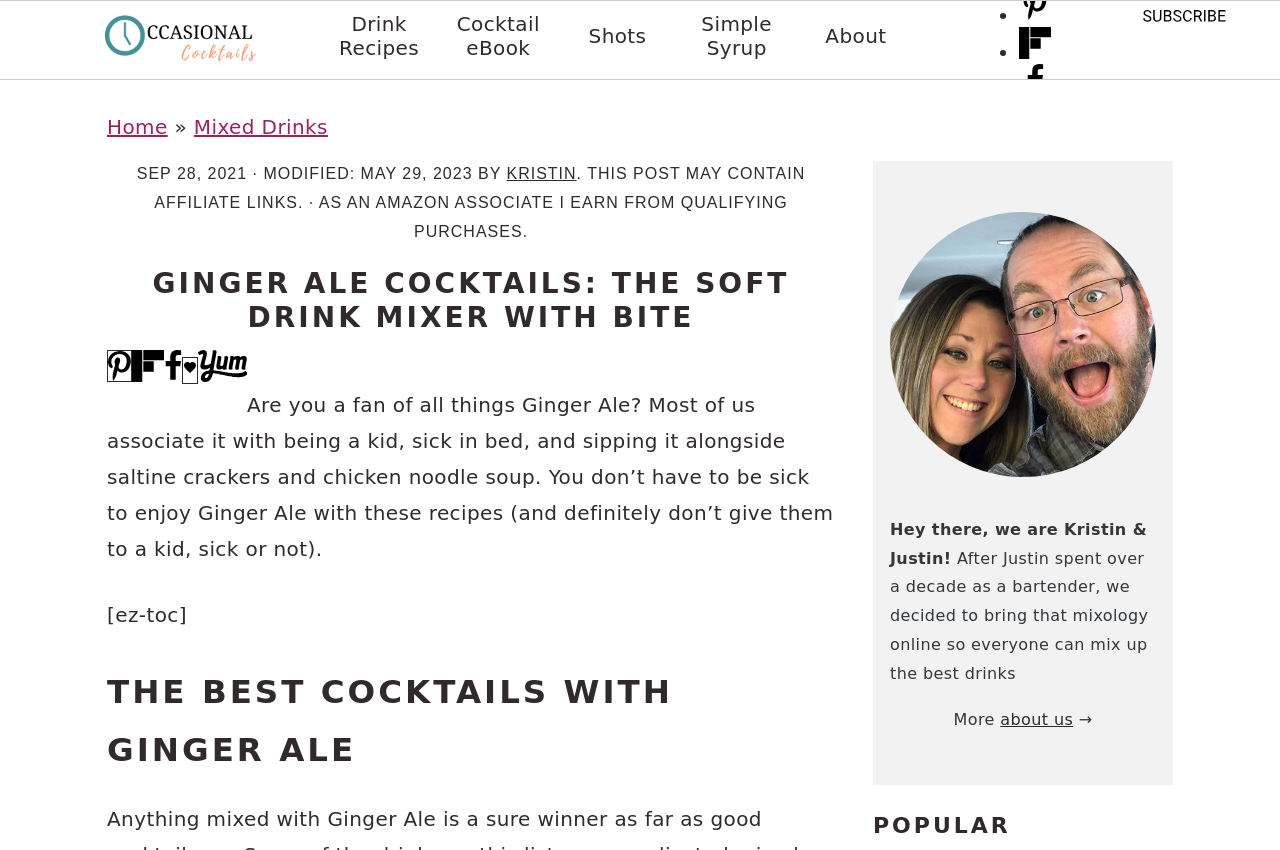Please specify the bounding box coordinates of the region to click in order to perform the following instruction: "share on Facebook".

[0.128, 0.434, 0.142, 0.452]